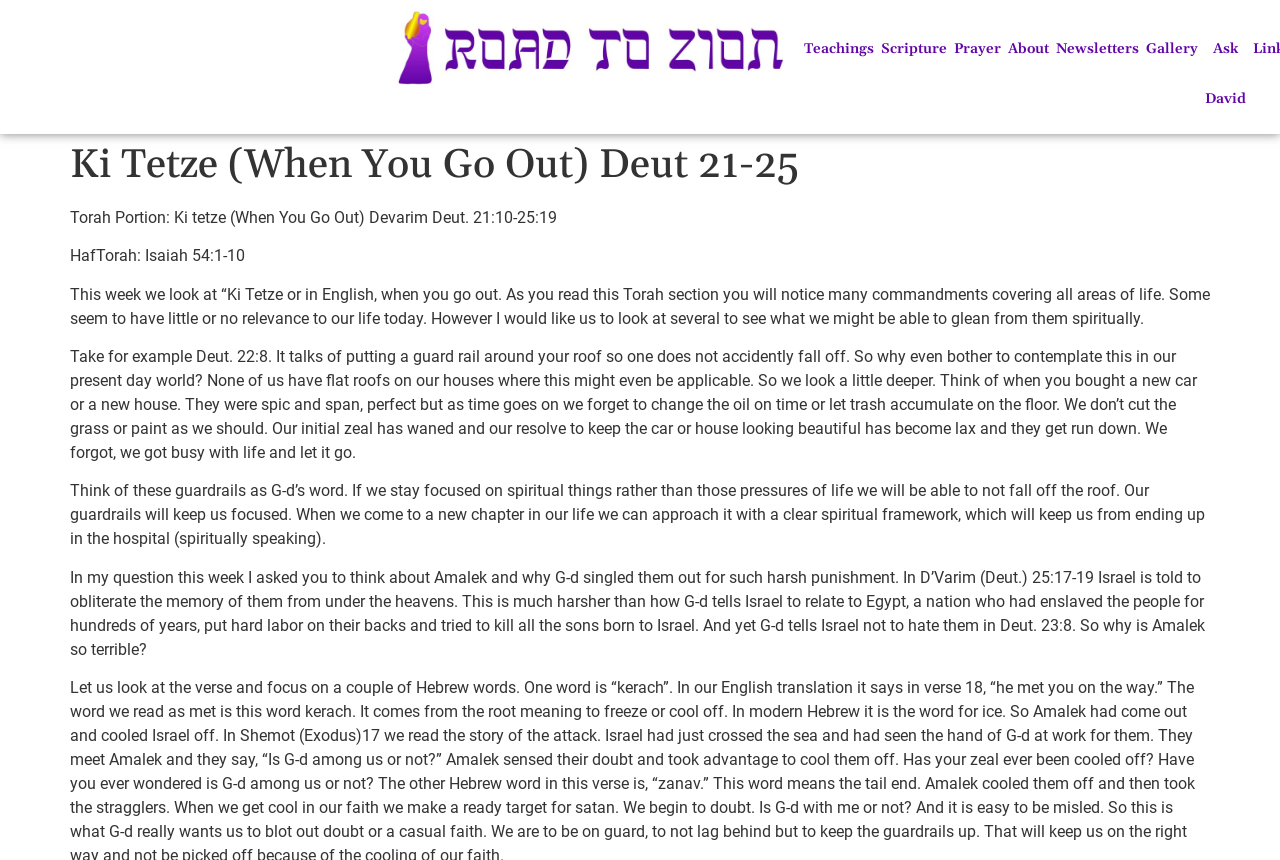Reply to the question with a brief word or phrase: What is the Torah portion discussed in this article?

Ki tetze